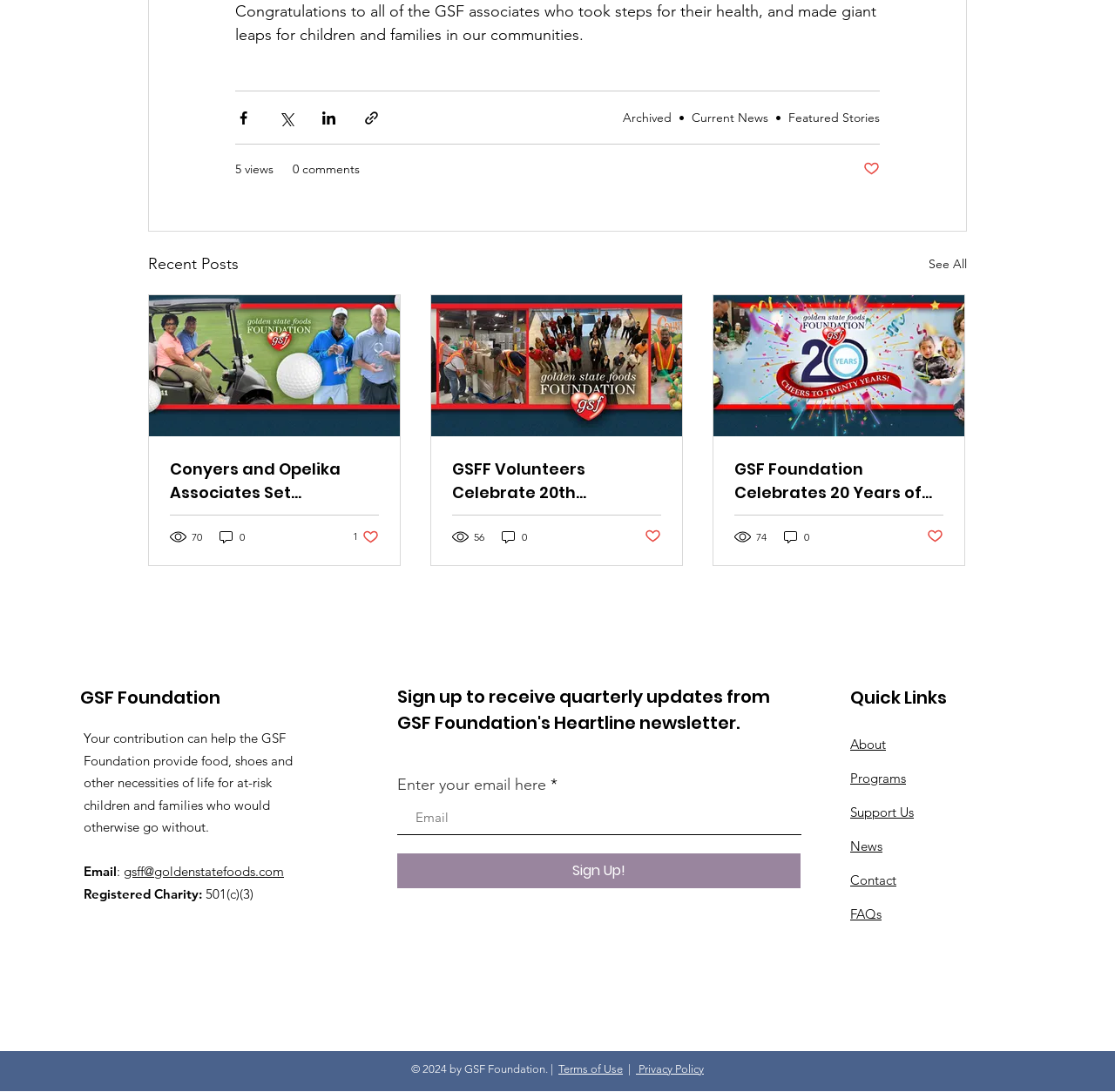Please find the bounding box coordinates of the element that needs to be clicked to perform the following instruction: "View the post about Conyers and Opelika Associates". The bounding box coordinates should be four float numbers between 0 and 1, represented as [left, top, right, bottom].

[0.152, 0.419, 0.34, 0.462]